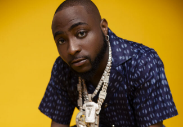Reply to the question with a single word or phrase:
What is the subject's demeanor in the image?

Confident